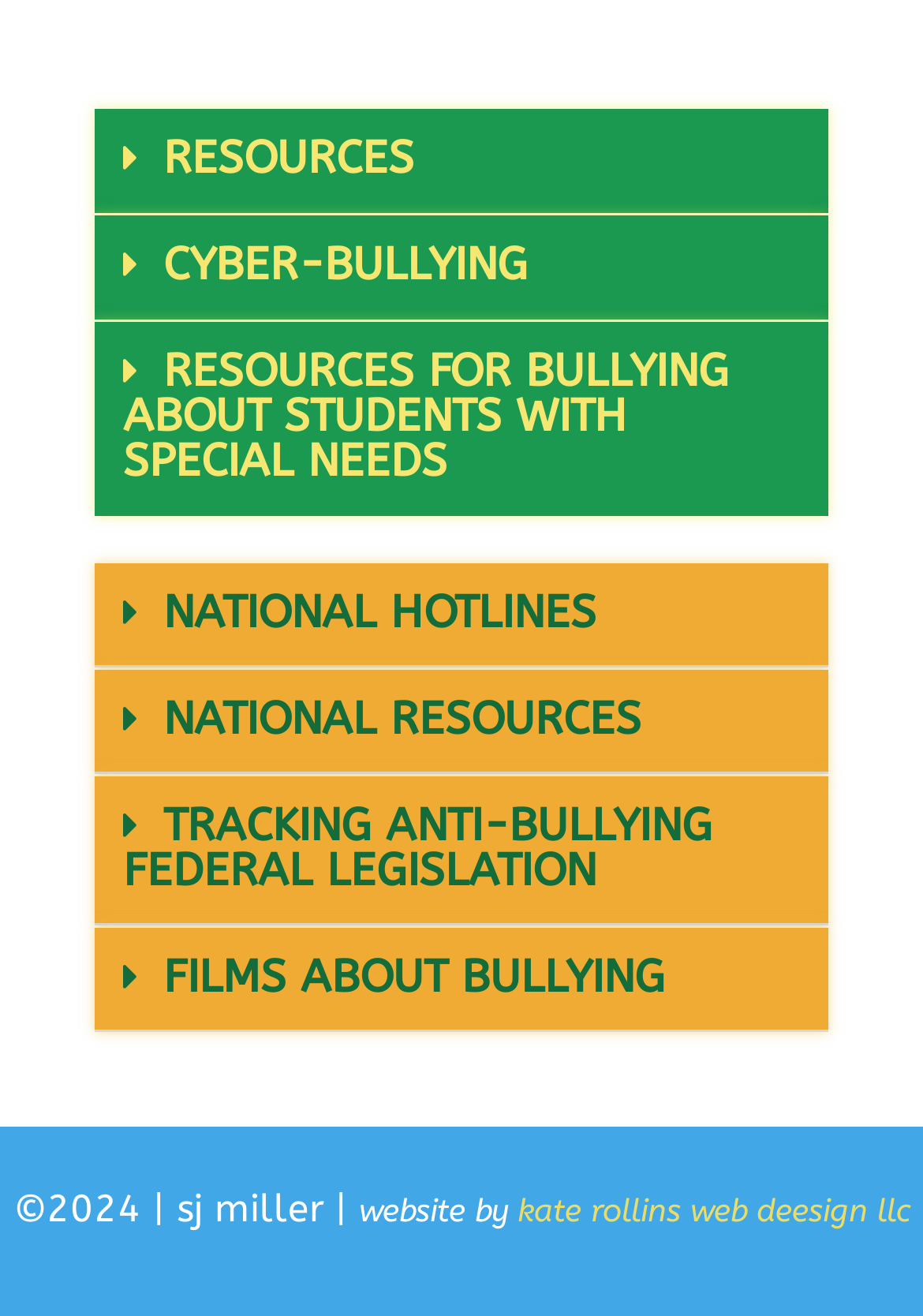What are the main categories of resources? Look at the image and give a one-word or short phrase answer.

RESOURCES, CYBER-BULLYING, etc.